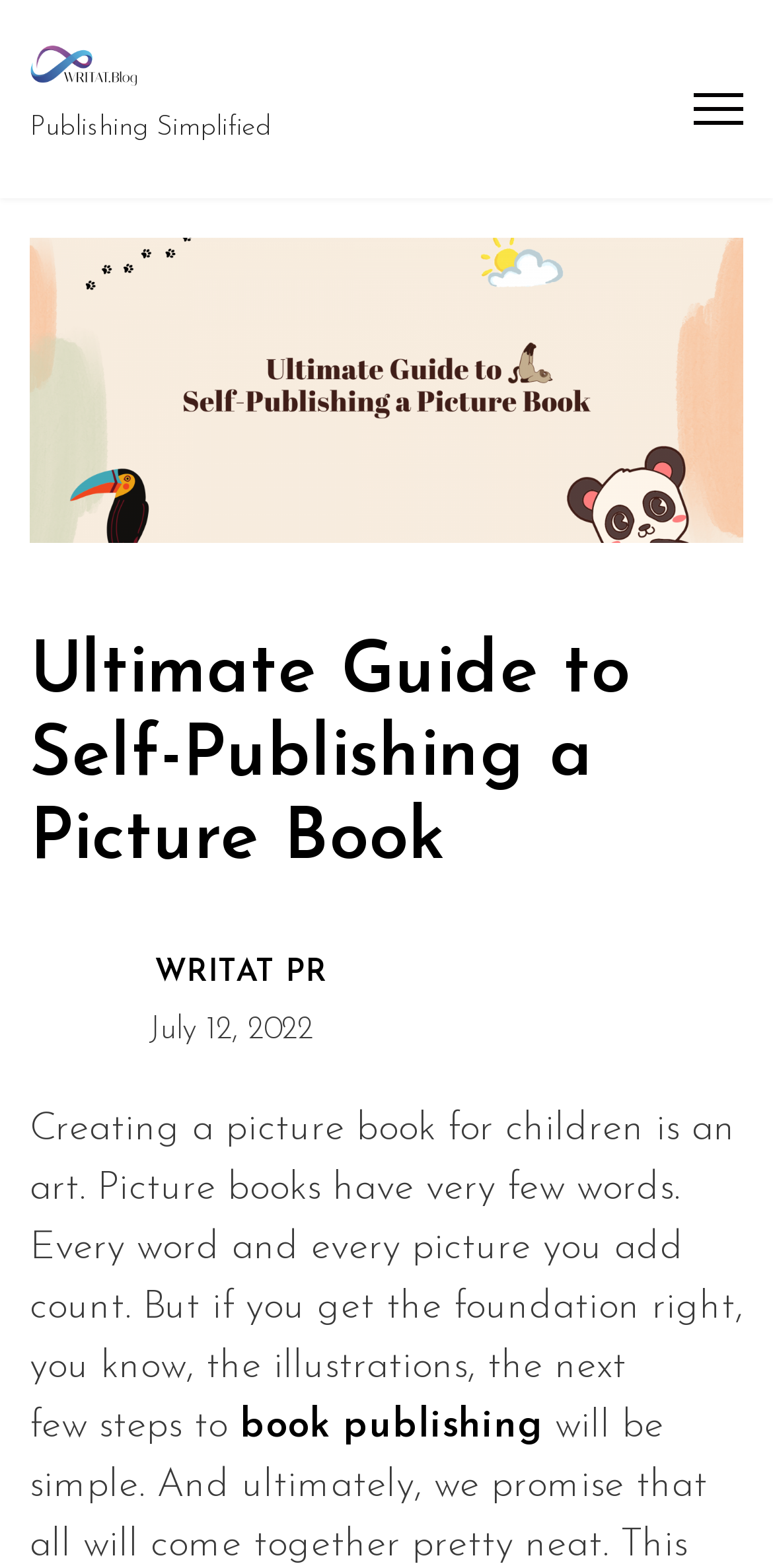Look at the image and give a detailed response to the following question: What is the main topic of the blog post?

The main topic of the blog post is self-publishing a picture book, which is indicated by the heading 'Ultimate Guide to Self-Publishing a Picture Book' and the content of the blog post that discusses the steps for creating a picture book.